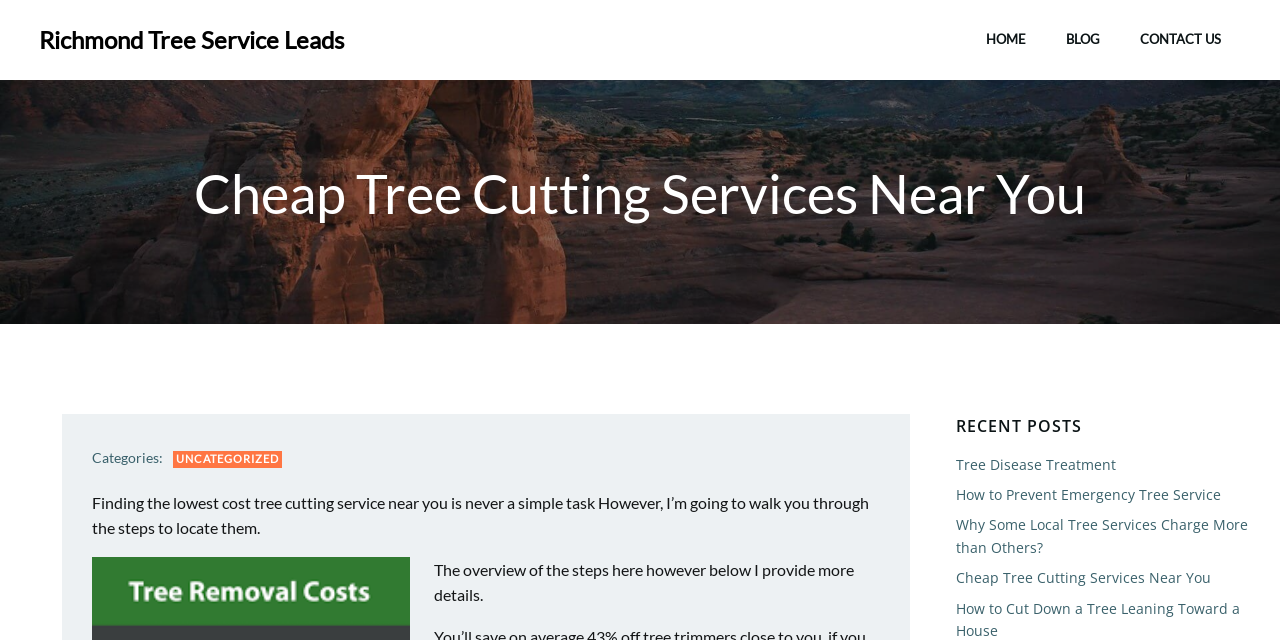Given the content of the image, can you provide a detailed answer to the question?
What is the category of the webpage?

The category of the webpage is UNCATEGORIZED, which can be seen from the link 'UNCATEGORIZED' under the 'Categories:' heading.